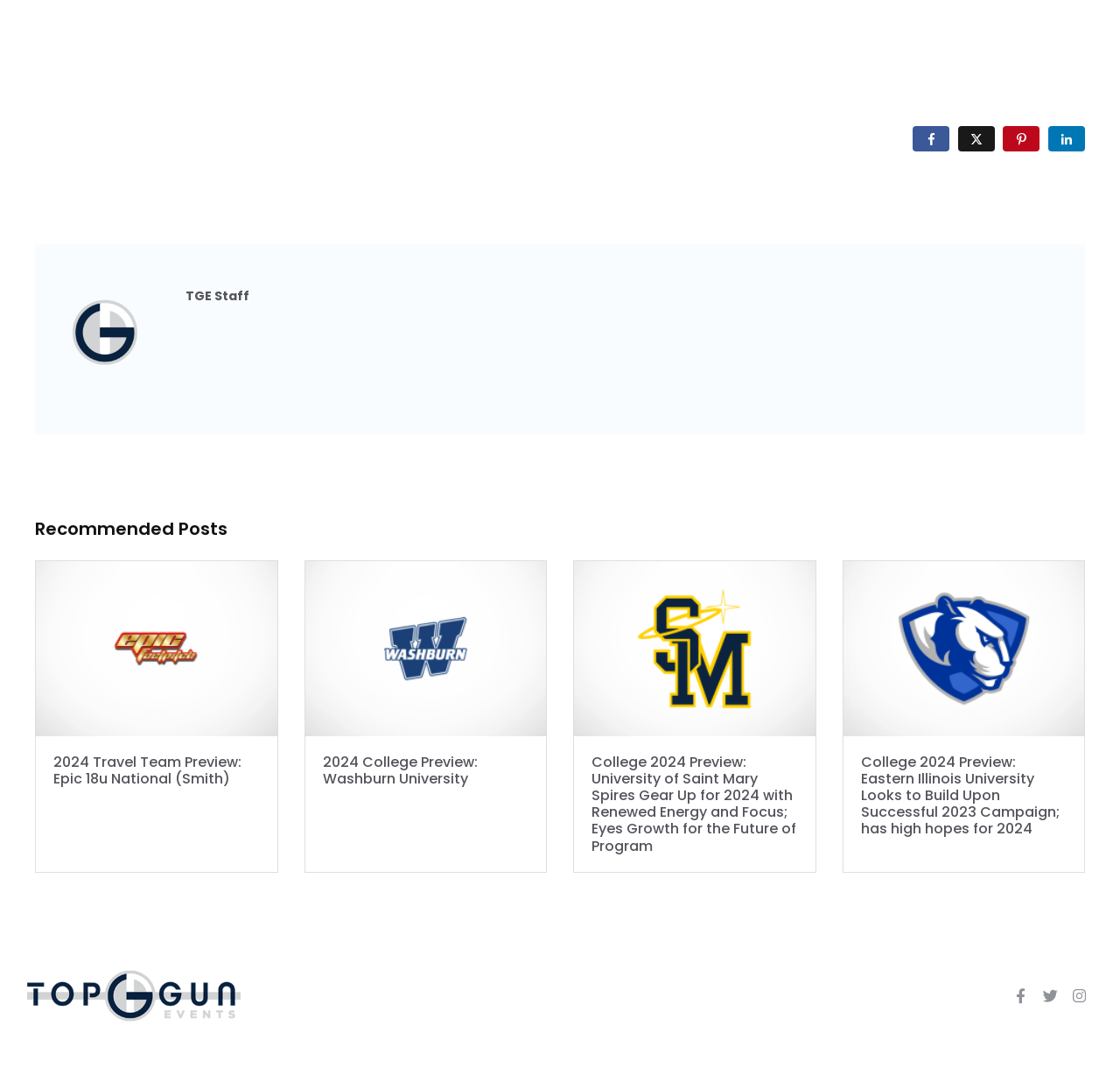Determine the bounding box for the described UI element: "aria-label="Share on Twitter"".

[0.855, 0.118, 0.888, 0.142]